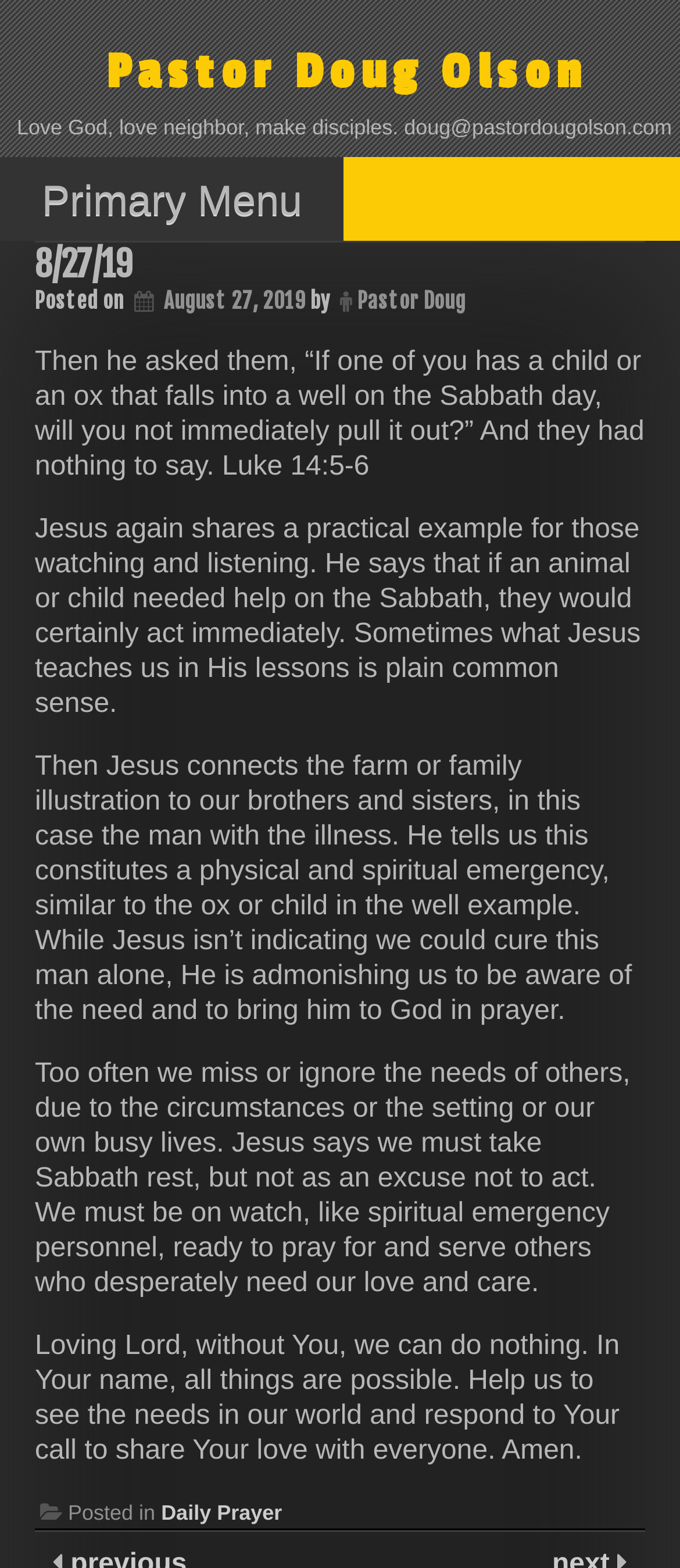What is the date of the post?
Identify the answer in the screenshot and reply with a single word or phrase.

August 27, 2019